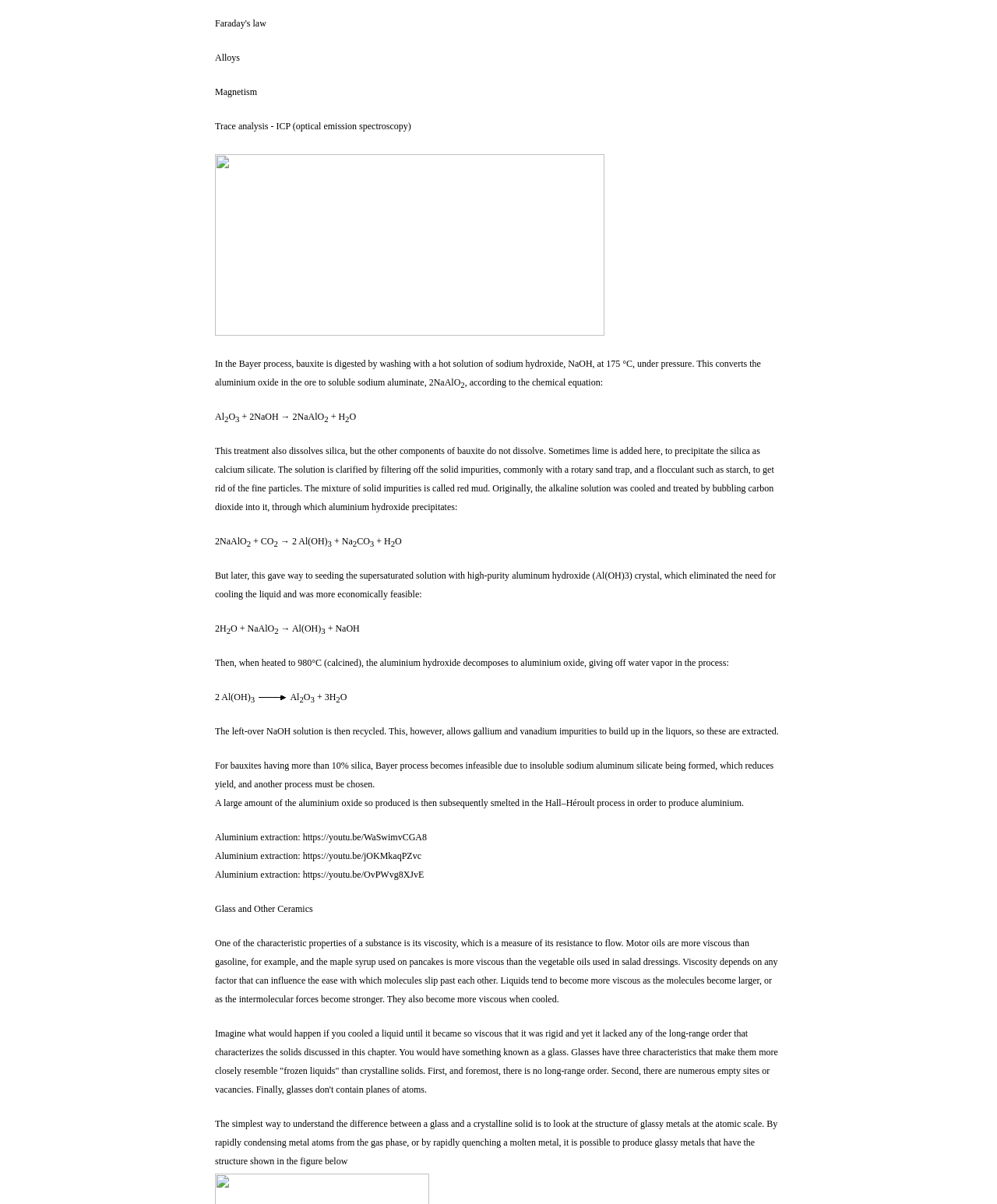Find the bounding box coordinates of the clickable area that will achieve the following instruction: "Learn about 'calcium silicate'".

[0.216, 0.386, 0.274, 0.395]